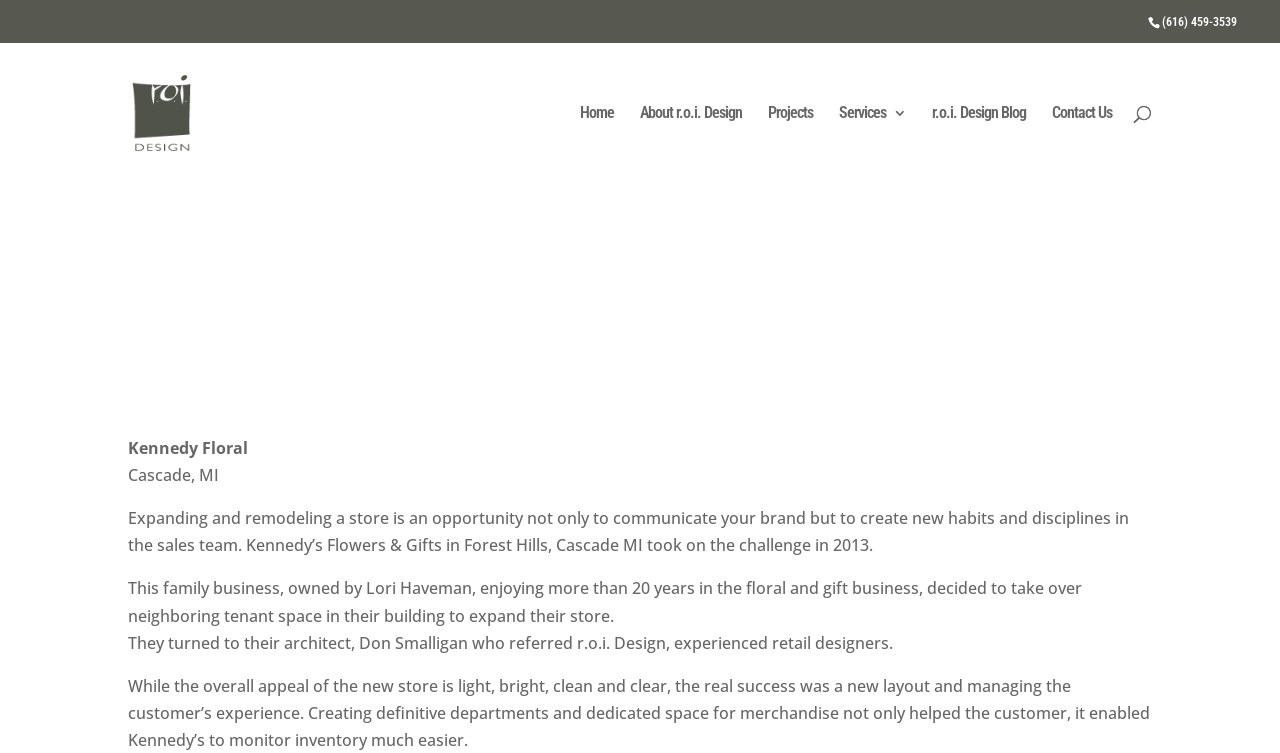How many links are there in the navigation menu?
From the screenshot, provide a brief answer in one word or phrase.

6